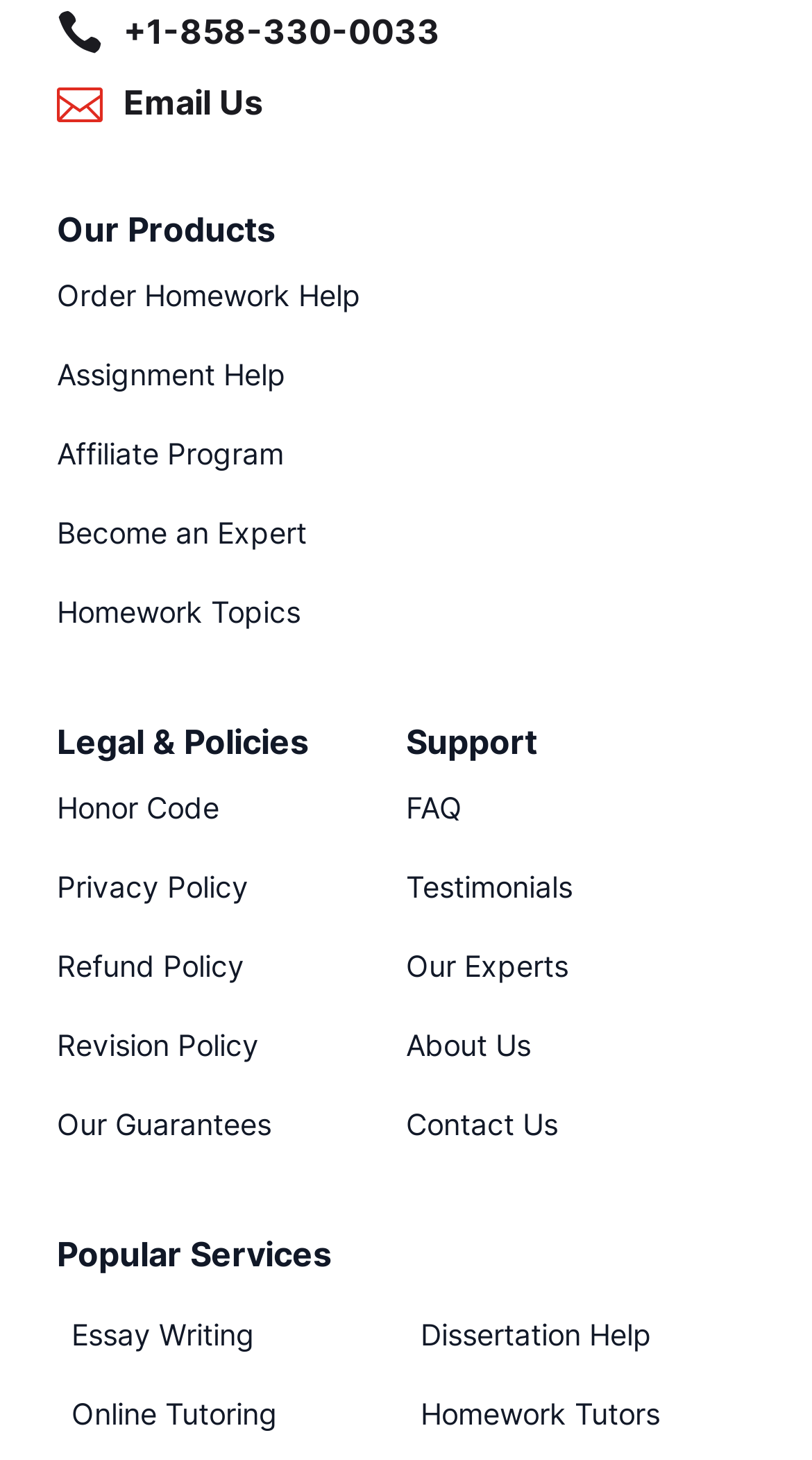What is the last link in the 'Support' section?
Based on the visual information, provide a detailed and comprehensive answer.

I looked at the 'Support' section and found the links 'FAQ', 'Testimonials', 'Our Experts', 'About Us', and 'Contact Us'. The last link in this section is 'Contact Us'.